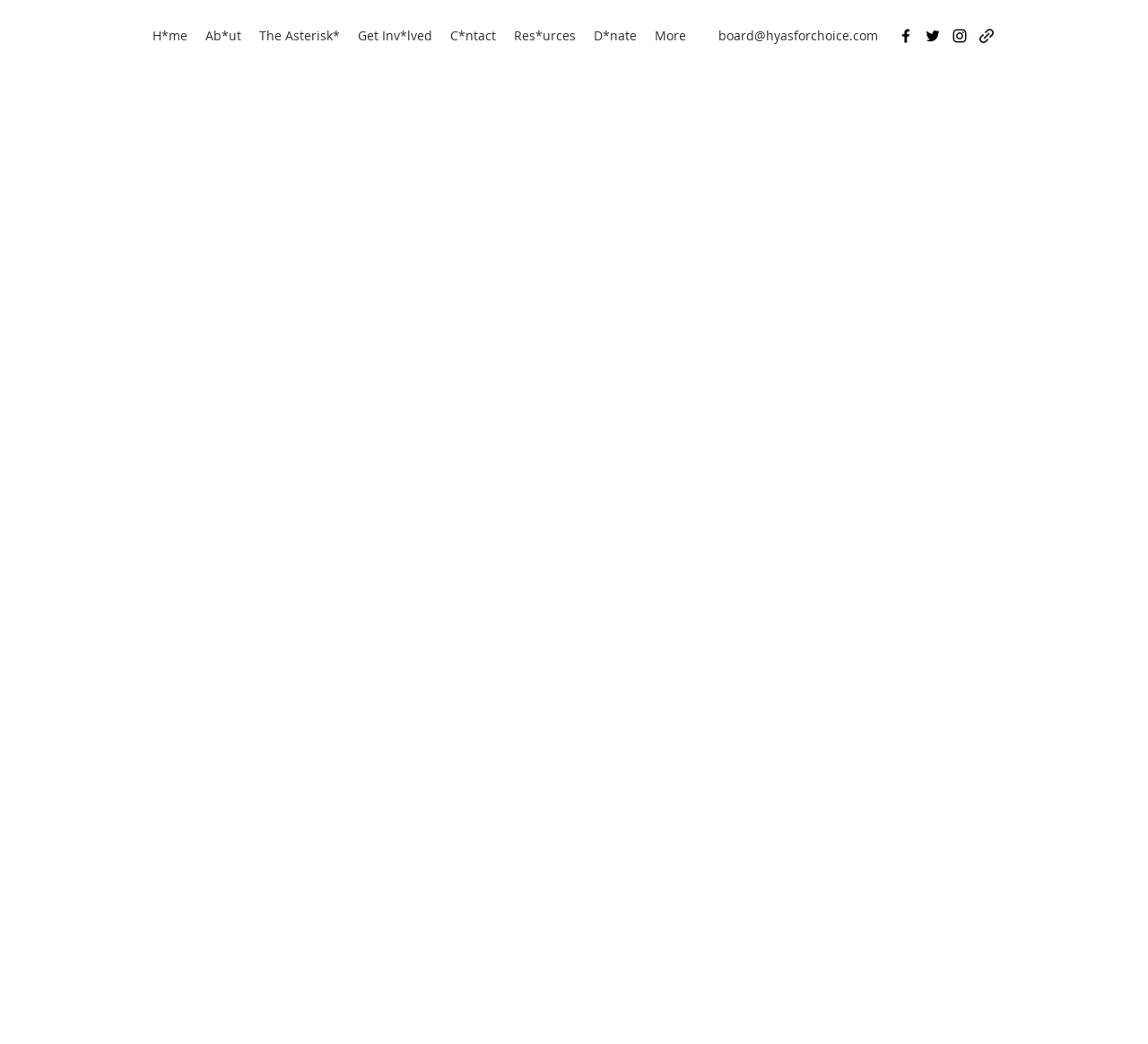Please determine the bounding box coordinates of the element's region to click in order to carry out the following instruction: "visit Facebook page". The coordinates should be four float numbers between 0 and 1, i.e., [left, top, right, bottom].

[0.781, 0.026, 0.797, 0.043]